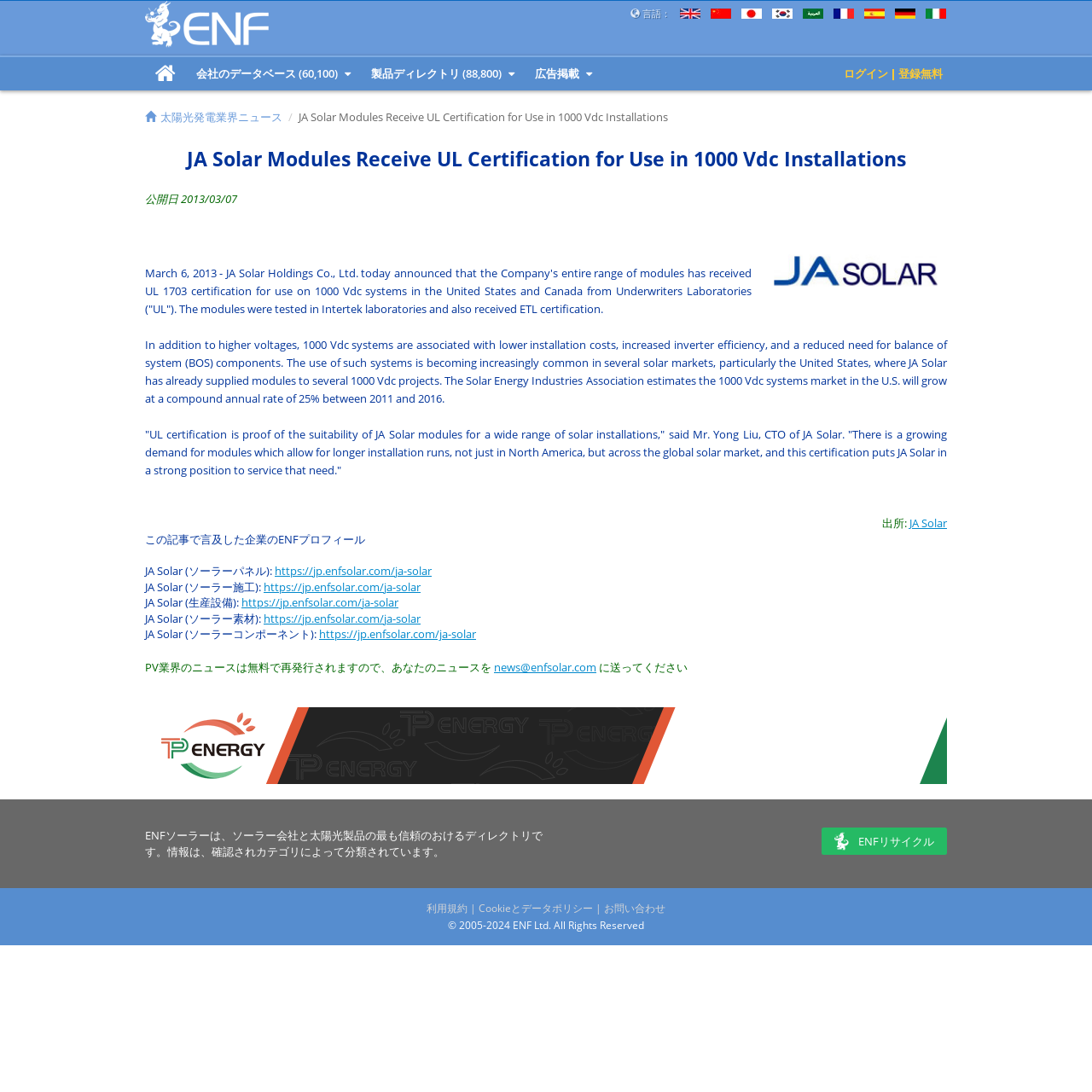Find the bounding box coordinates for the area you need to click to carry out the instruction: "Read news about JA Solar". The coordinates should be four float numbers between 0 and 1, indicated as [left, top, right, bottom].

[0.133, 0.1, 0.259, 0.114]